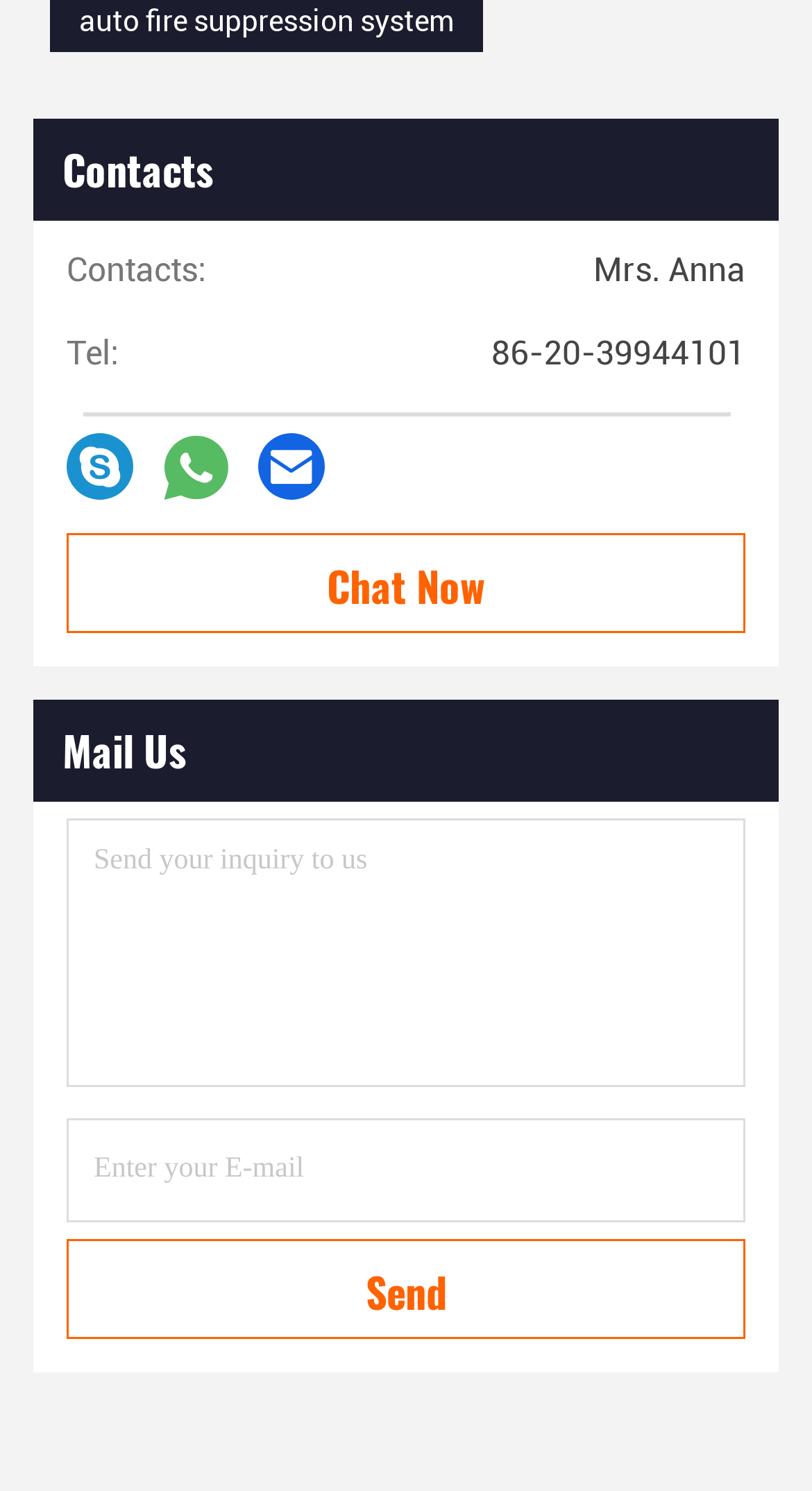Could you determine the bounding box coordinates of the clickable element to complete the instruction: "Chat with us"? Provide the coordinates as four float numbers between 0 and 1, i.e., [left, top, right, bottom].

[0.403, 0.372, 0.597, 0.413]